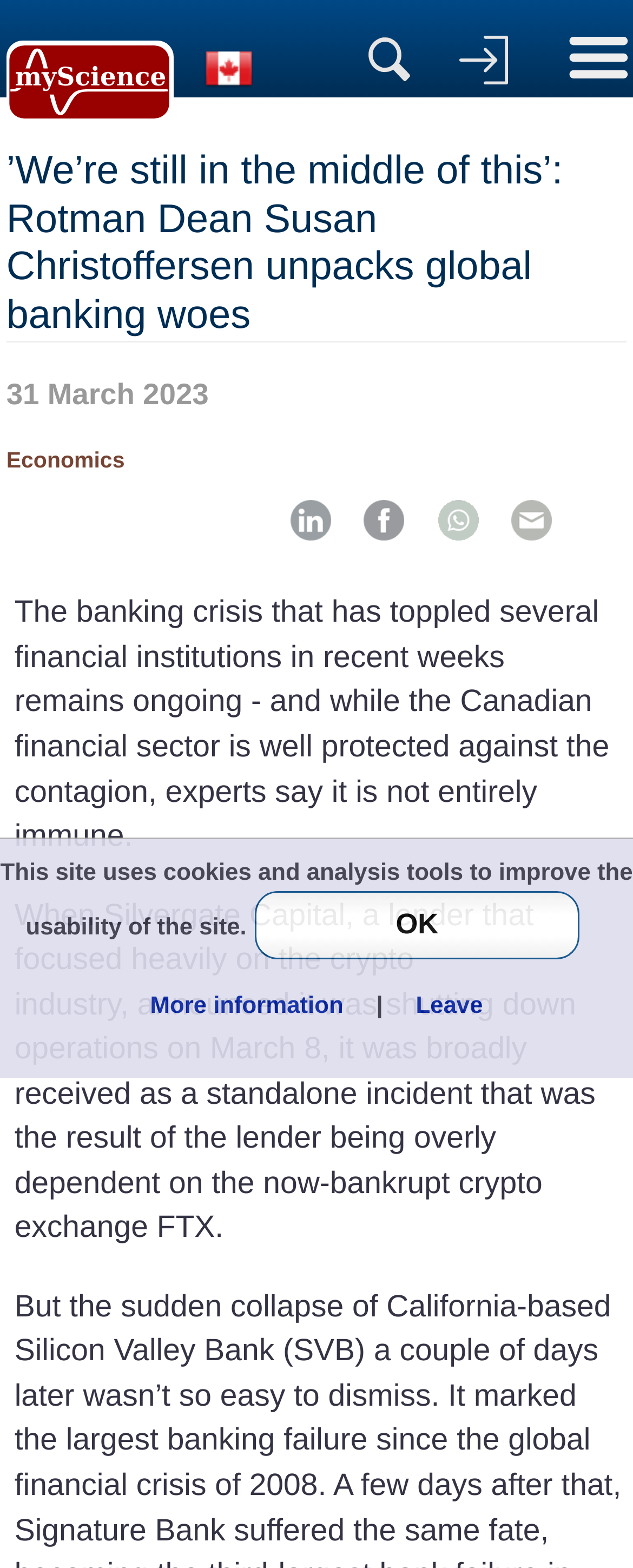Locate the coordinates of the bounding box for the clickable region that fulfills this instruction: "read news about Economics".

[0.01, 0.285, 0.197, 0.302]